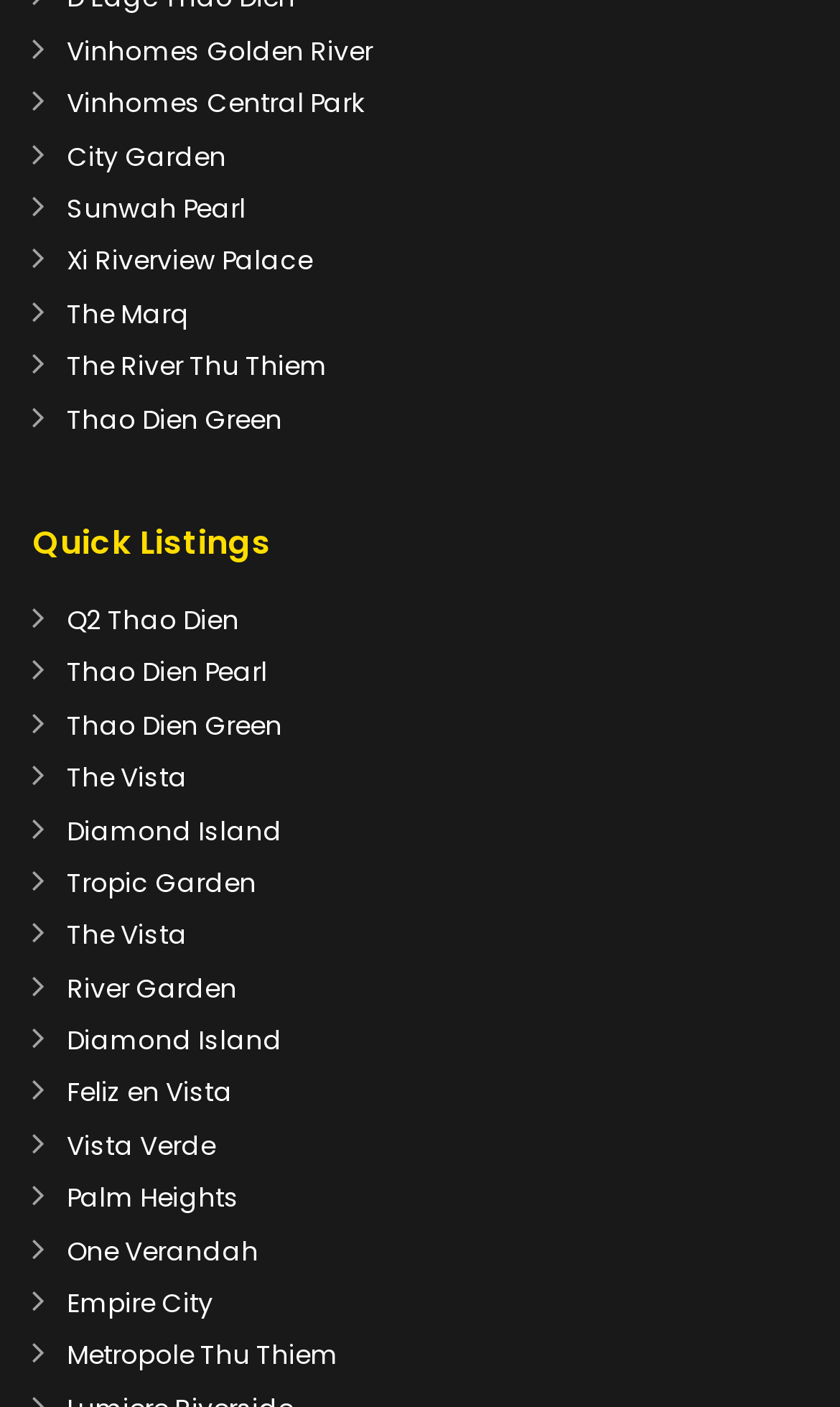What is the project located at the bottom of the page?
Use the information from the screenshot to give a comprehensive response to the question.

By examining the y2 coordinates of the link elements, I found that the element with the highest y2 value is 'Metropole Thu Thiem', indicating that it is located at the bottom of the page.